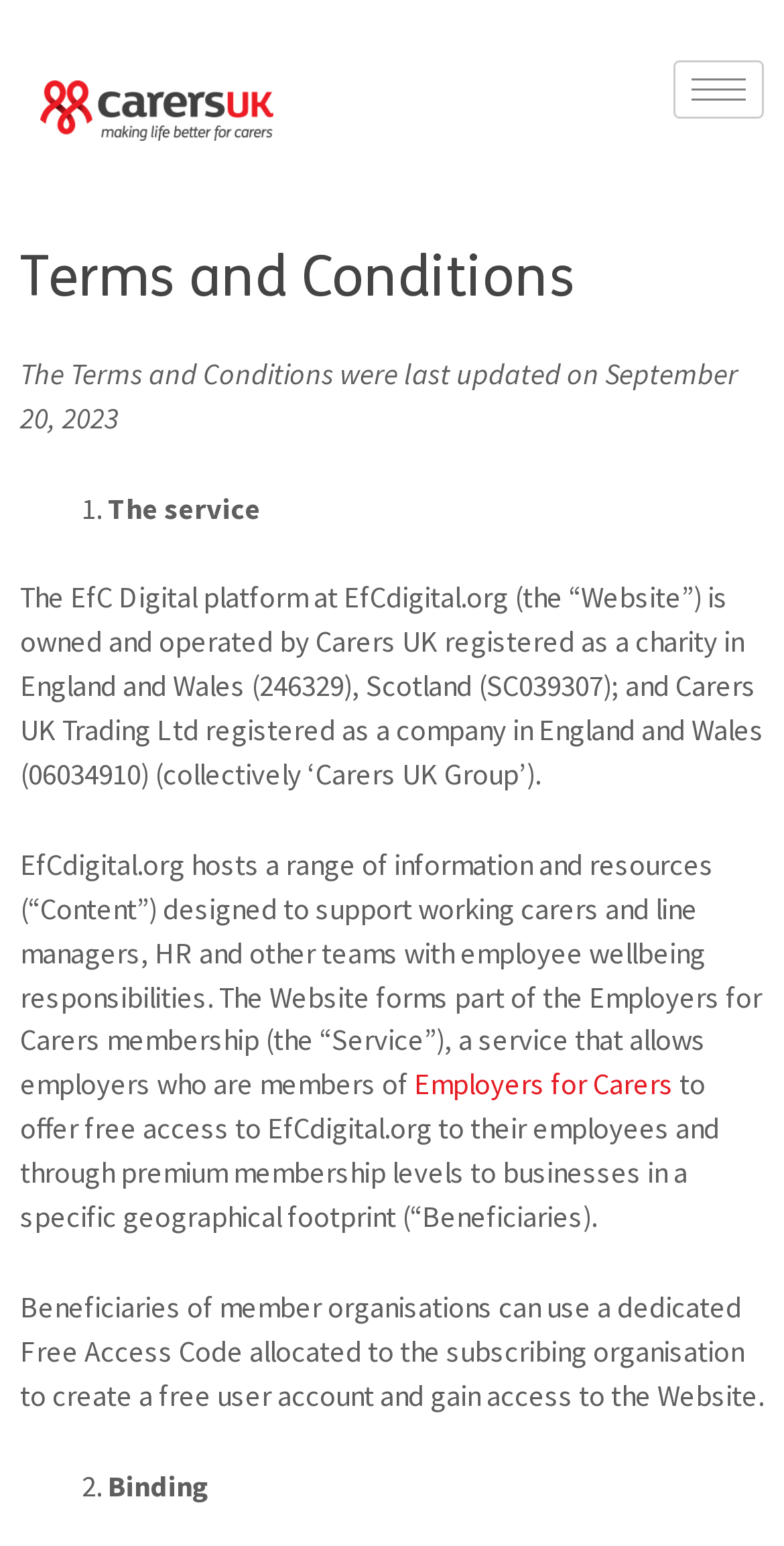Respond to the following question with a brief word or phrase:
What is the name of the charity?

Carers UK